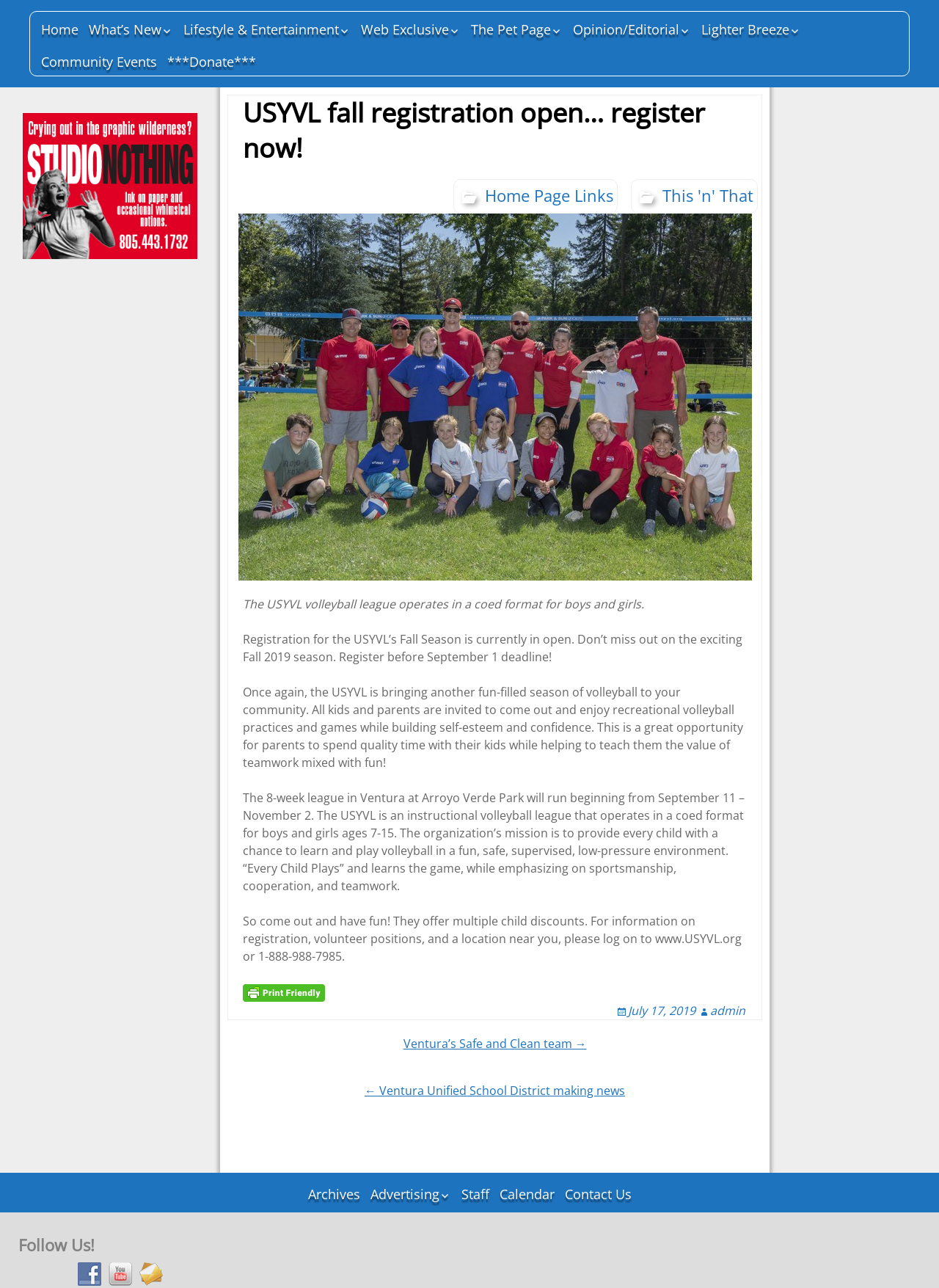Could you find the bounding box coordinates of the clickable area to complete this instruction: "Print Friendly, PDF & Email"?

[0.259, 0.765, 0.346, 0.775]